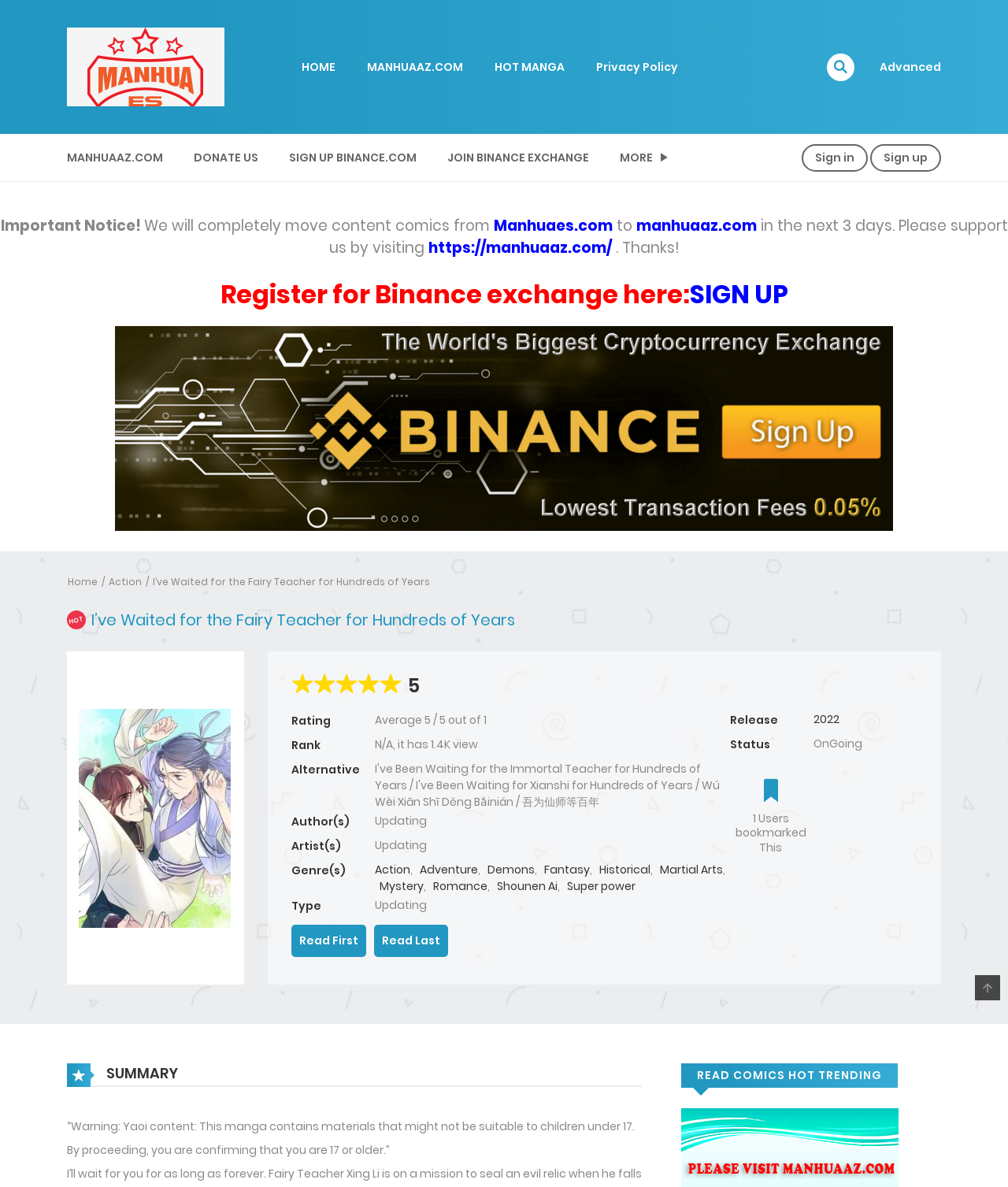Indicate the bounding box coordinates of the element that must be clicked to execute the instruction: "Click on the 'HOME' link". The coordinates should be given as four float numbers between 0 and 1, i.e., [left, top, right, bottom].

[0.283, 0.041, 0.348, 0.072]